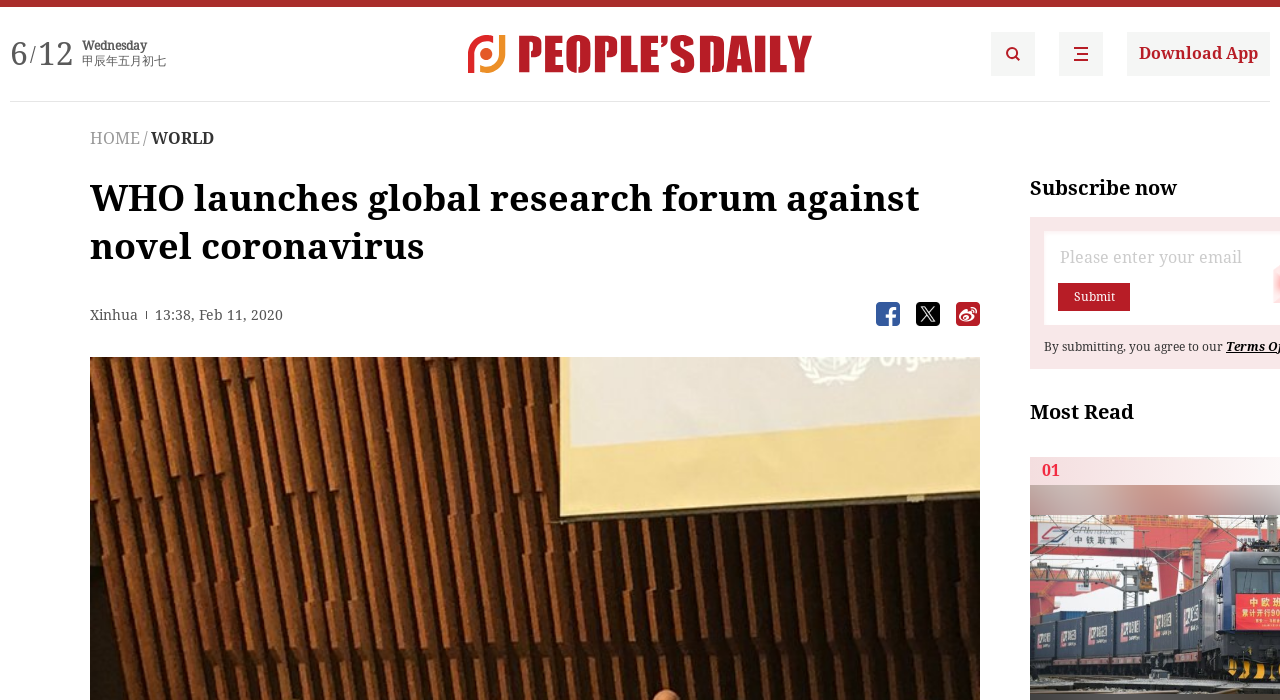What is the date of the news article?
Can you provide an in-depth and detailed response to the question?

I found the date of the news article by looking at the text '13:38, Feb 11, 2020' which is located below the 'Xinhua' text.